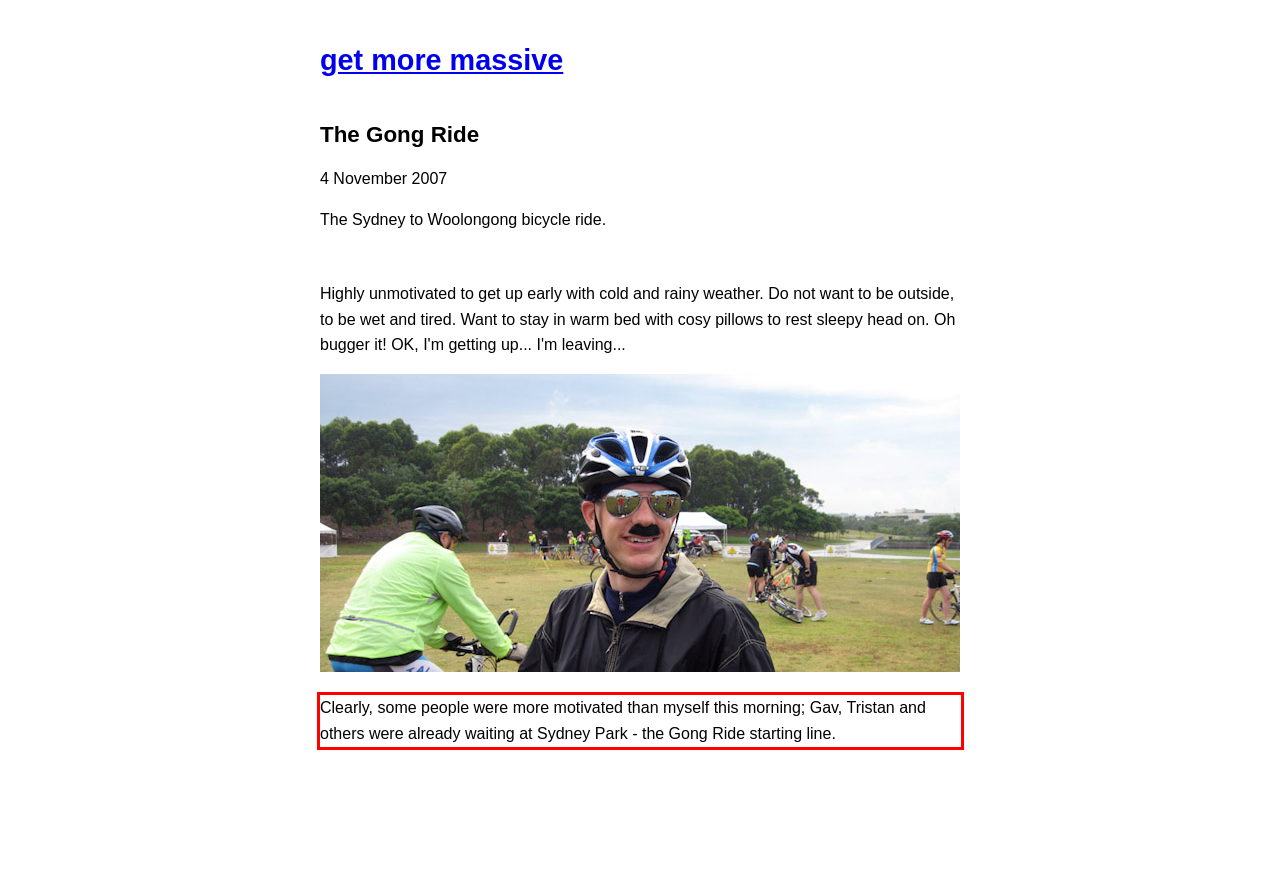You are provided with a screenshot of a webpage that includes a UI element enclosed in a red rectangle. Extract the text content inside this red rectangle.

Clearly, some people were more motivated than myself this morning; Gav, Tristan and others were already waiting at Sydney Park - the Gong Ride starting line.